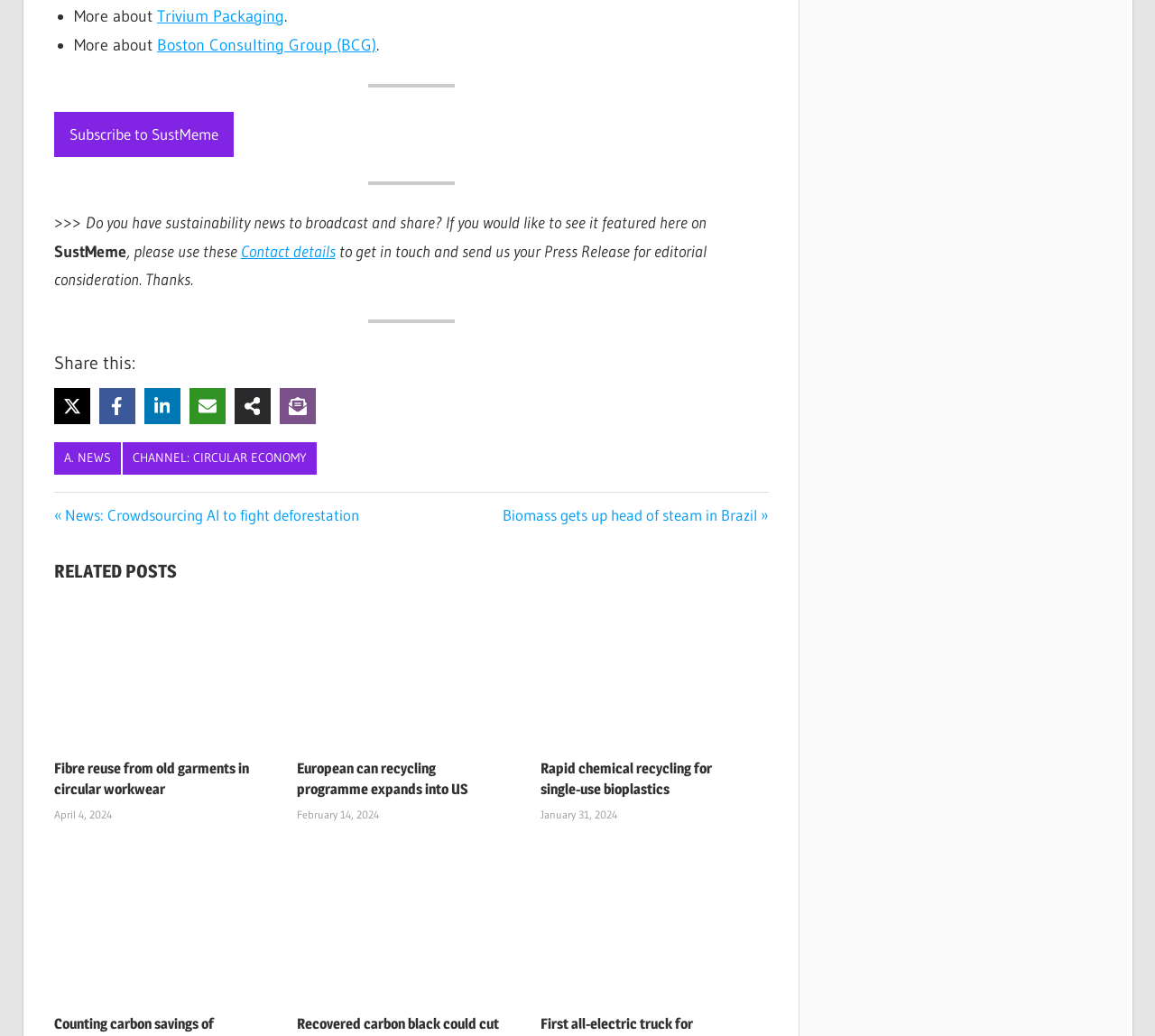What is the topic of the 'RELATED POSTS' section?
Refer to the image and provide a concise answer in one word or phrase.

Sustainability